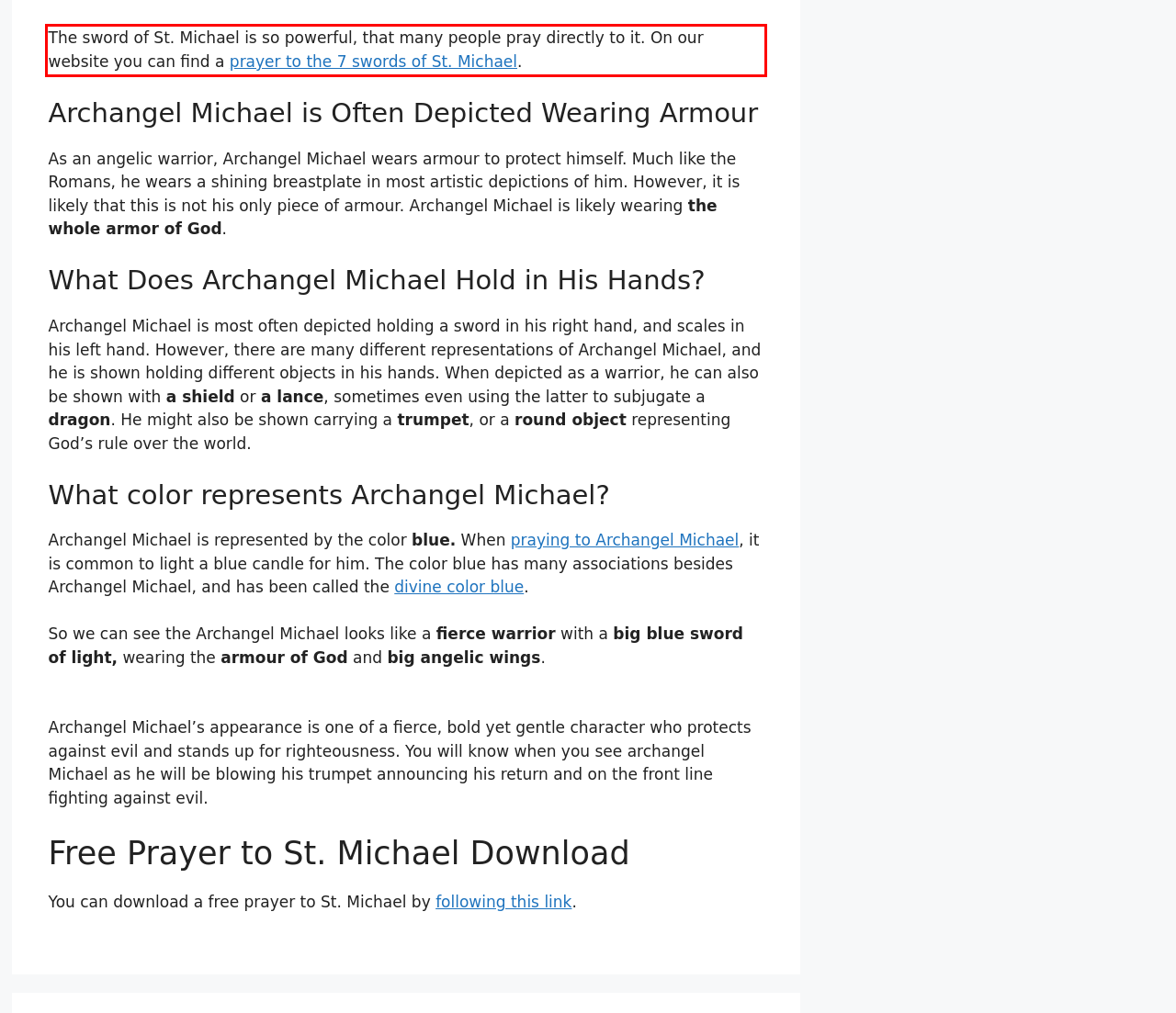Given the screenshot of the webpage, identify the red bounding box, and recognize the text content inside that red bounding box.

The sword of St. Michael is so powerful, that many people pray directly to it. On our website you can find a prayer to the 7 swords of St. Michael.